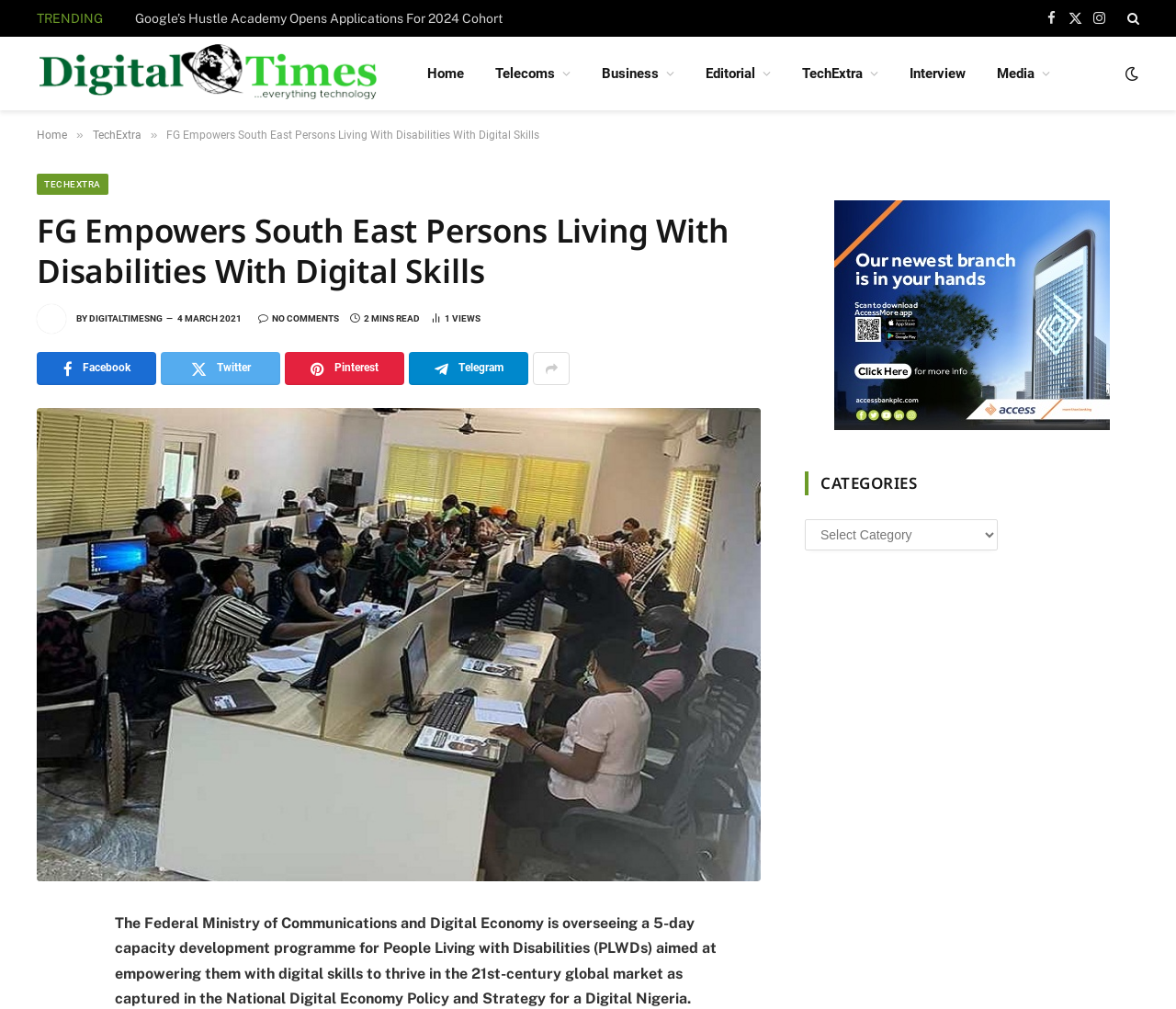What is the name of the publication?
Please use the image to provide a one-word or short phrase answer.

Digital Times Nigeria